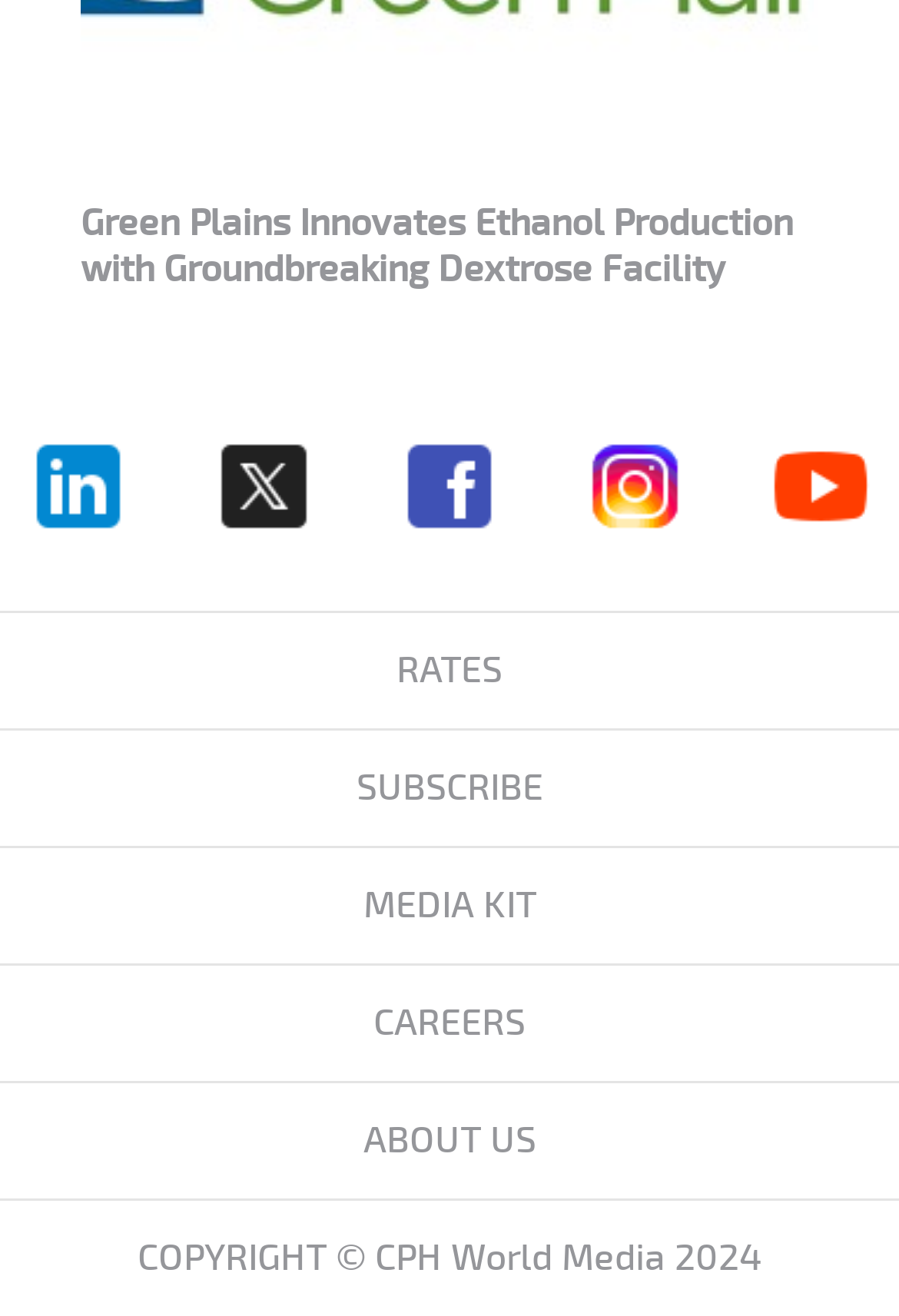Predict the bounding box coordinates for the UI element described as: "Subscribe". The coordinates should be four float numbers between 0 and 1, presented as [left, top, right, bottom].

[0.0, 0.553, 1.0, 0.642]